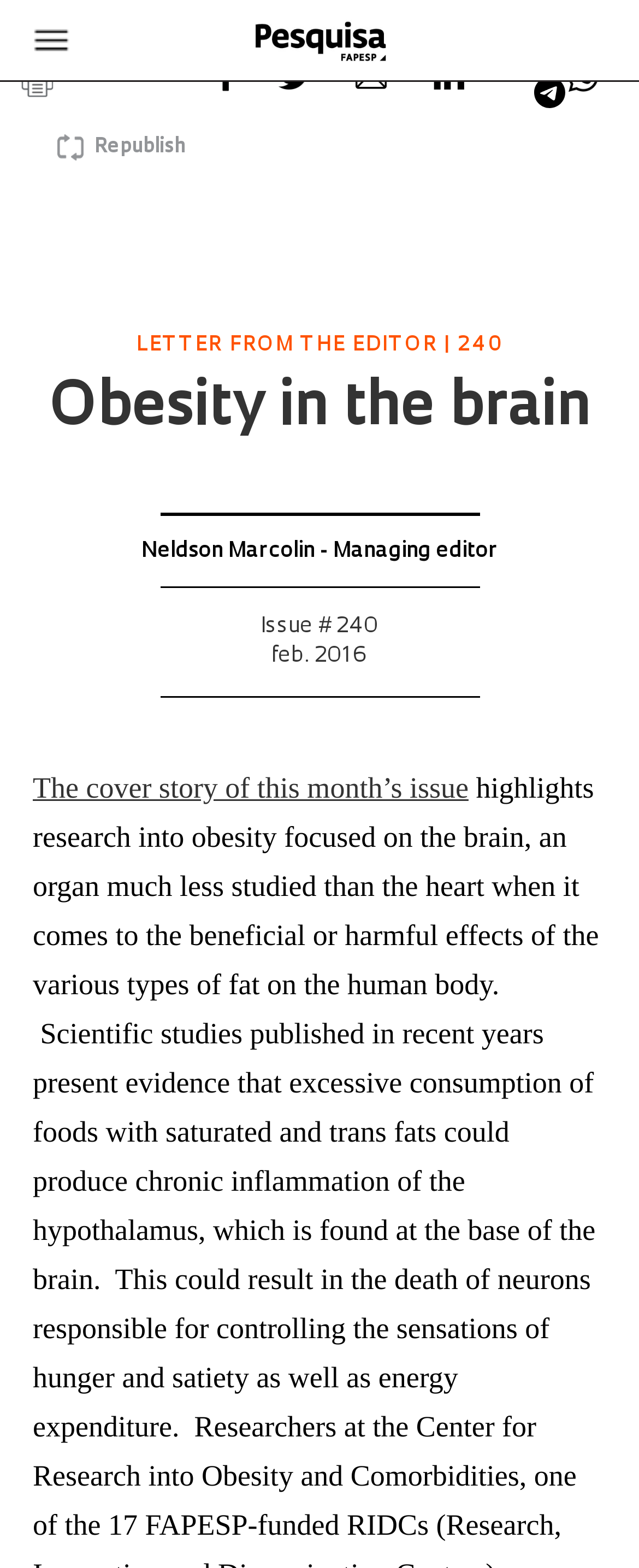Please identify the bounding box coordinates of the region to click in order to complete the task: "Read the letter from the editor". The coordinates must be four float numbers between 0 and 1, specified as [left, top, right, bottom].

[0.051, 0.211, 0.949, 0.23]